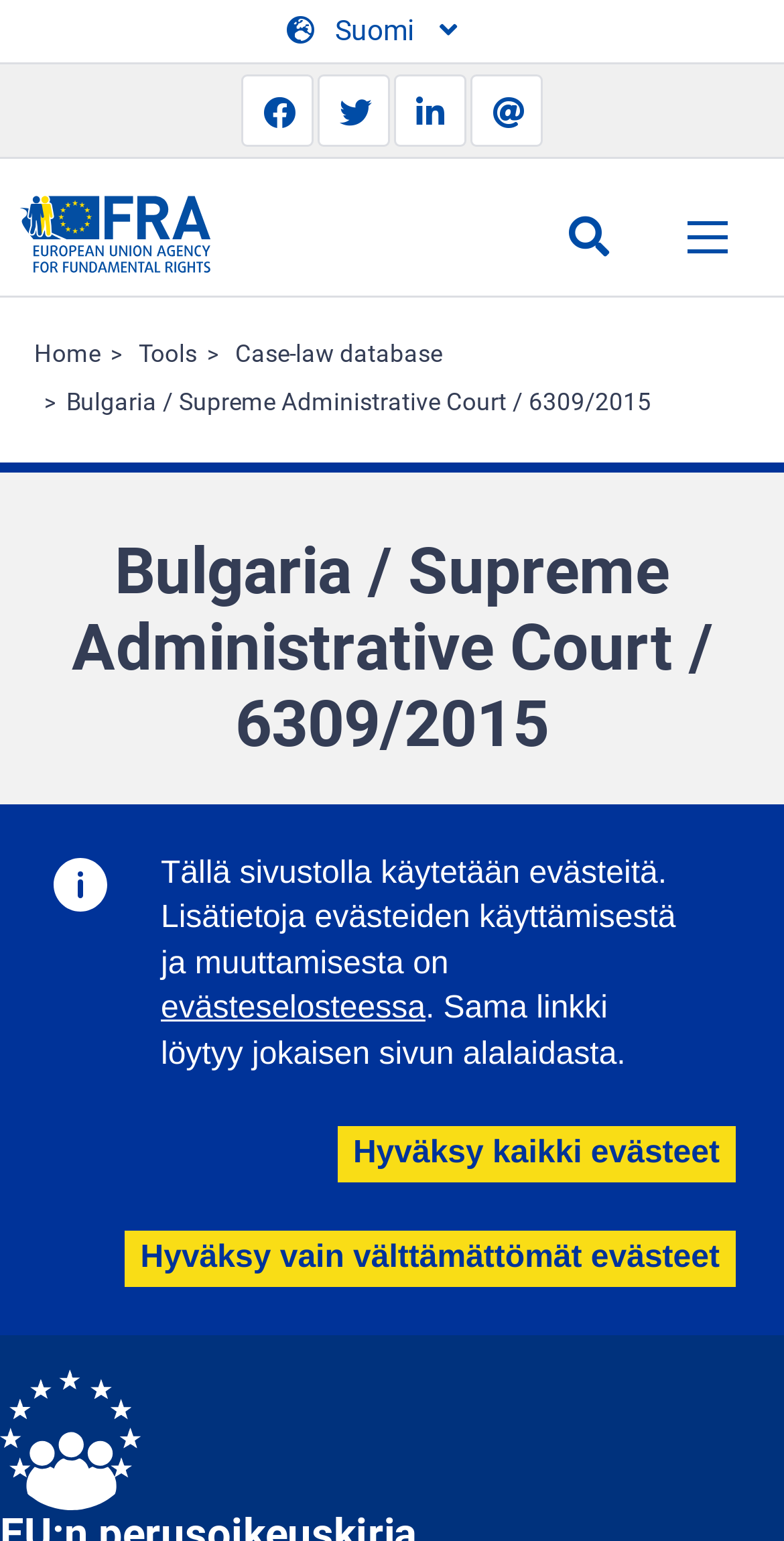Offer a meticulous caption that includes all visible features of the webpage.

The webpage is about a specific court case, "Bulgaria / Supreme Administrative Court / 6309/2015", from the European Union Agency for Fundamental Rights. 

At the top of the page, there is a notification about the use of cookies, with a link to a cookie policy and two buttons to accept or reject cookies. 

Below the notification, there is a "Skip to main content" link, followed by a site header banner that spans the entire width of the page. 

To the right of the site header, there are social media links to share the page on Facebook, Twitter, LinkedIn, and via email. 

Below the site header, there is a navigation menu with links to "Home", a search button, and a menu icon. 

Further down, there is a "You are here" navigation section with links to "Home", "Tools", "Case-law database", and the current page. 

The main content of the page starts with a heading that matches the page title, followed by a brief description of the case. 

Below the description, there are several sections with labels such as "Policy area", "Deciding body type", "Decision date", and others, each with corresponding text or values. 

At the bottom of the page, there is an image of the EU Charter.